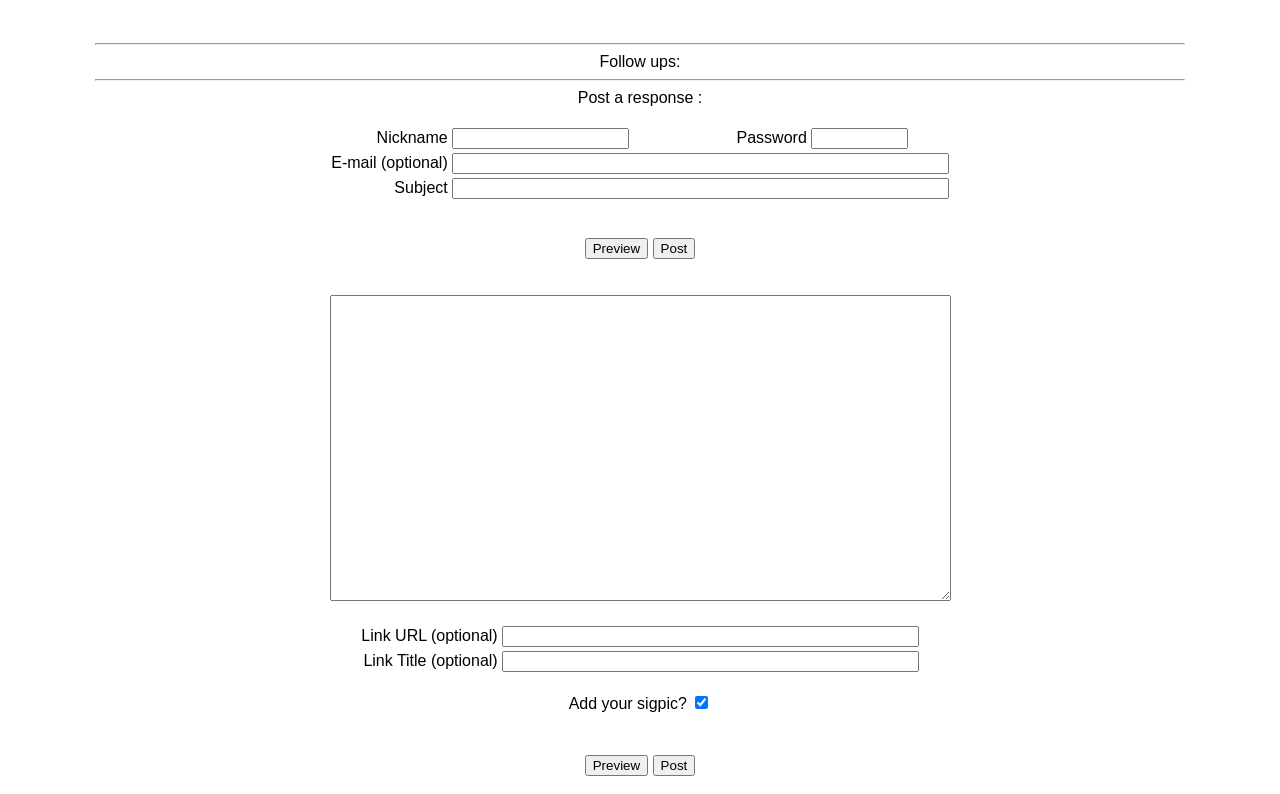Find the bounding box coordinates of the UI element according to this description: "name="password"".

[0.633, 0.161, 0.709, 0.187]